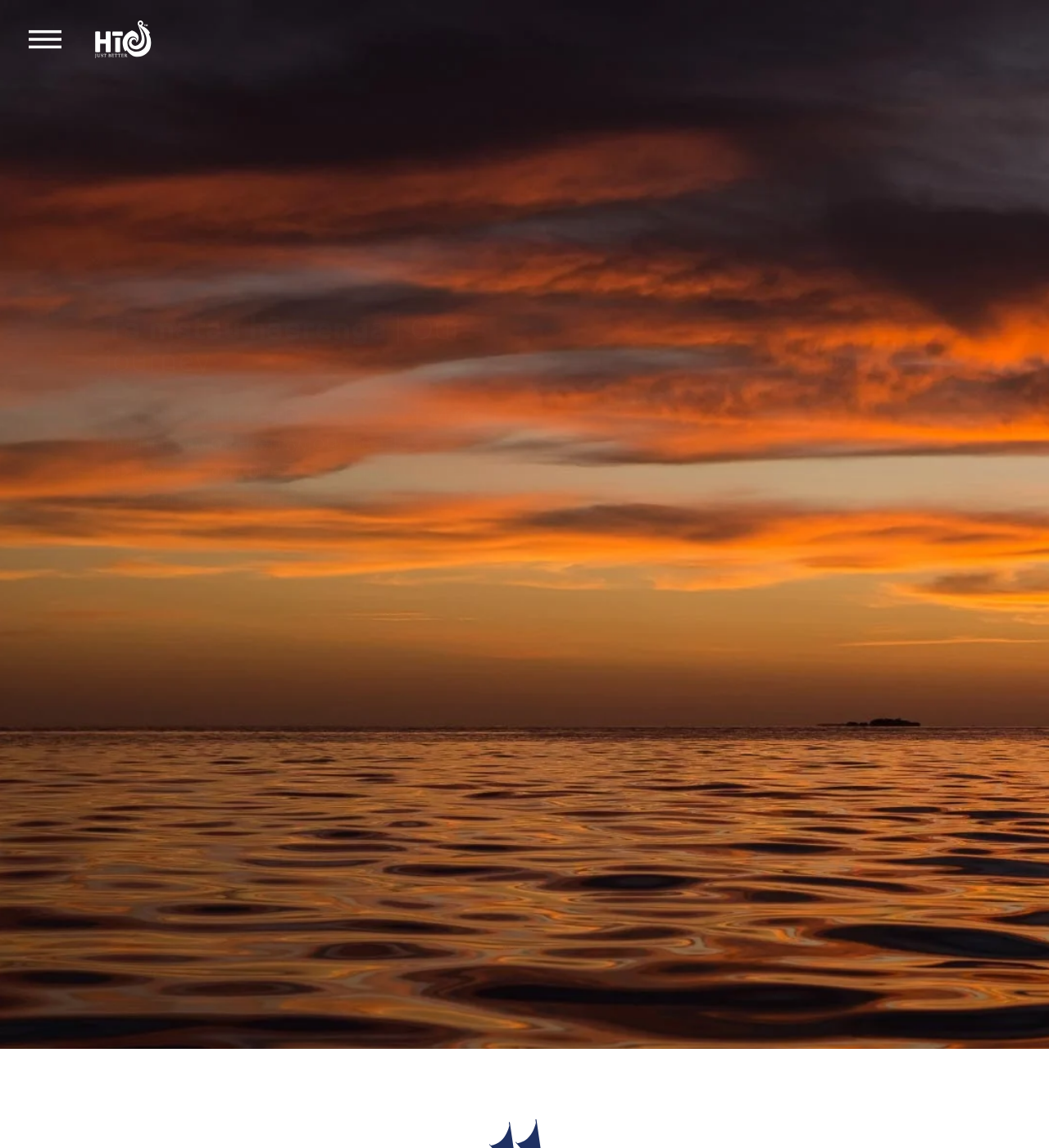Please study the image and answer the question comprehensively:
What is the initial time displayed on the timer?

The timer displays '00:00' initially, as shown in the StaticText element with the text '00:00'.